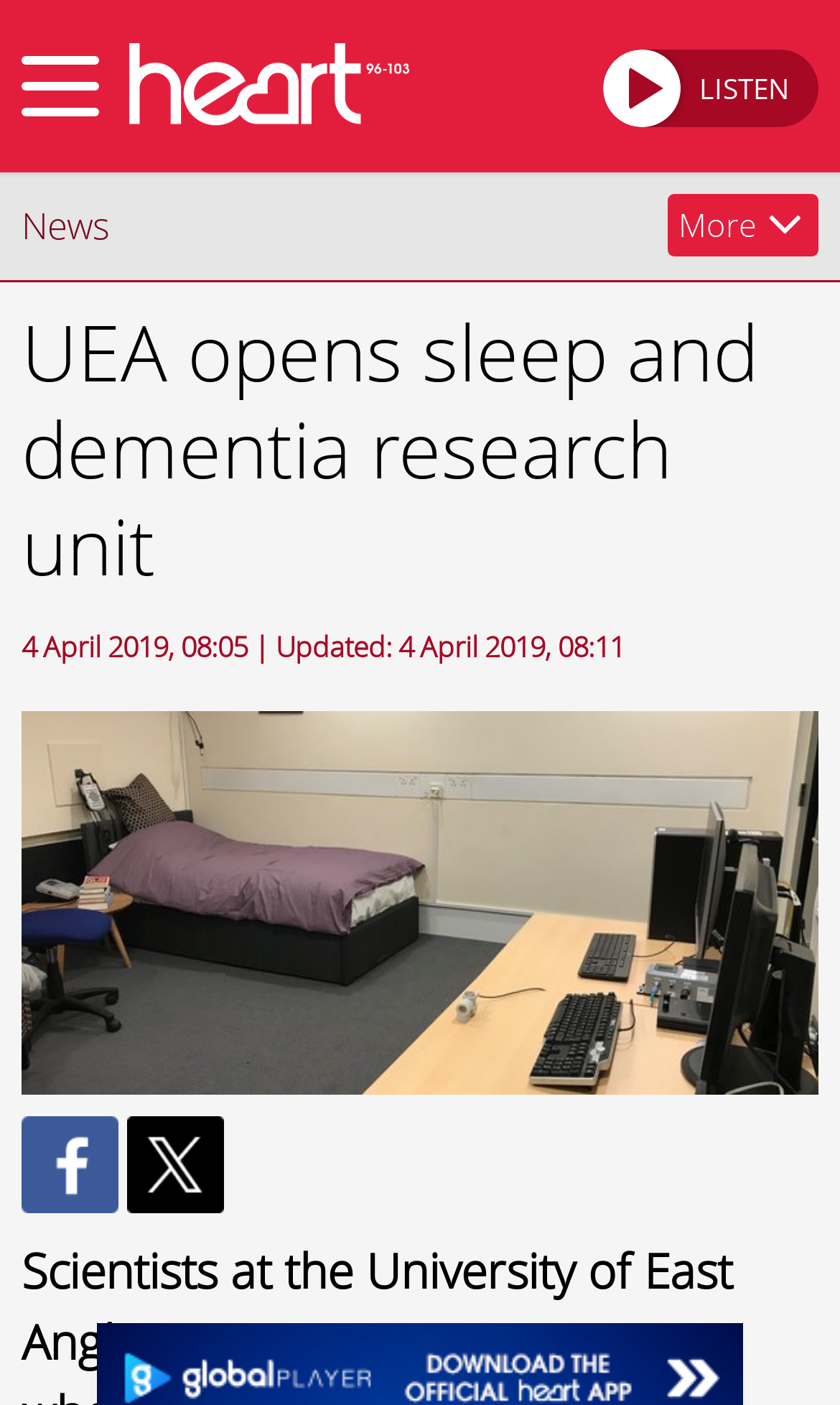Can you extract the primary headline text from the webpage?

UEA opens sleep and dementia research unit